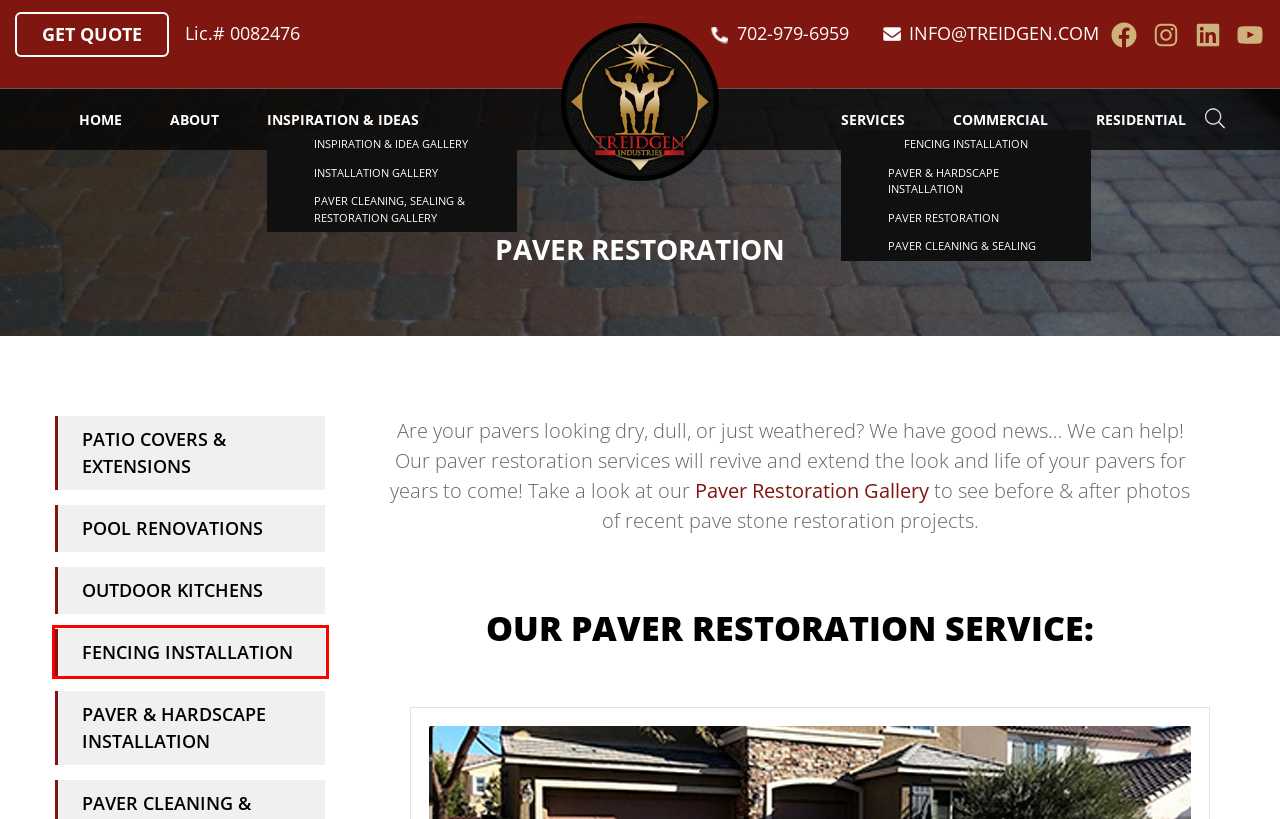Observe the provided screenshot of a webpage that has a red rectangle bounding box. Determine the webpage description that best matches the new webpage after clicking the element inside the red bounding box. Here are the candidates:
A. Treidgen Industries – Paver Installation Restoration Cleaning and Sealing Property Maintenance
B. Services – Treidgen Industries
C. Residential – Treidgen Industries
D. Patio Covers & Extensions – Treidgen Industries
E. Paver & Hardscape Installation – Treidgen Industries
F. Fencing Installation – Treidgen Industries
G. Outdoor Kitchens – Treidgen Industries
H. Pool Renovations – Treidgen Industries

F